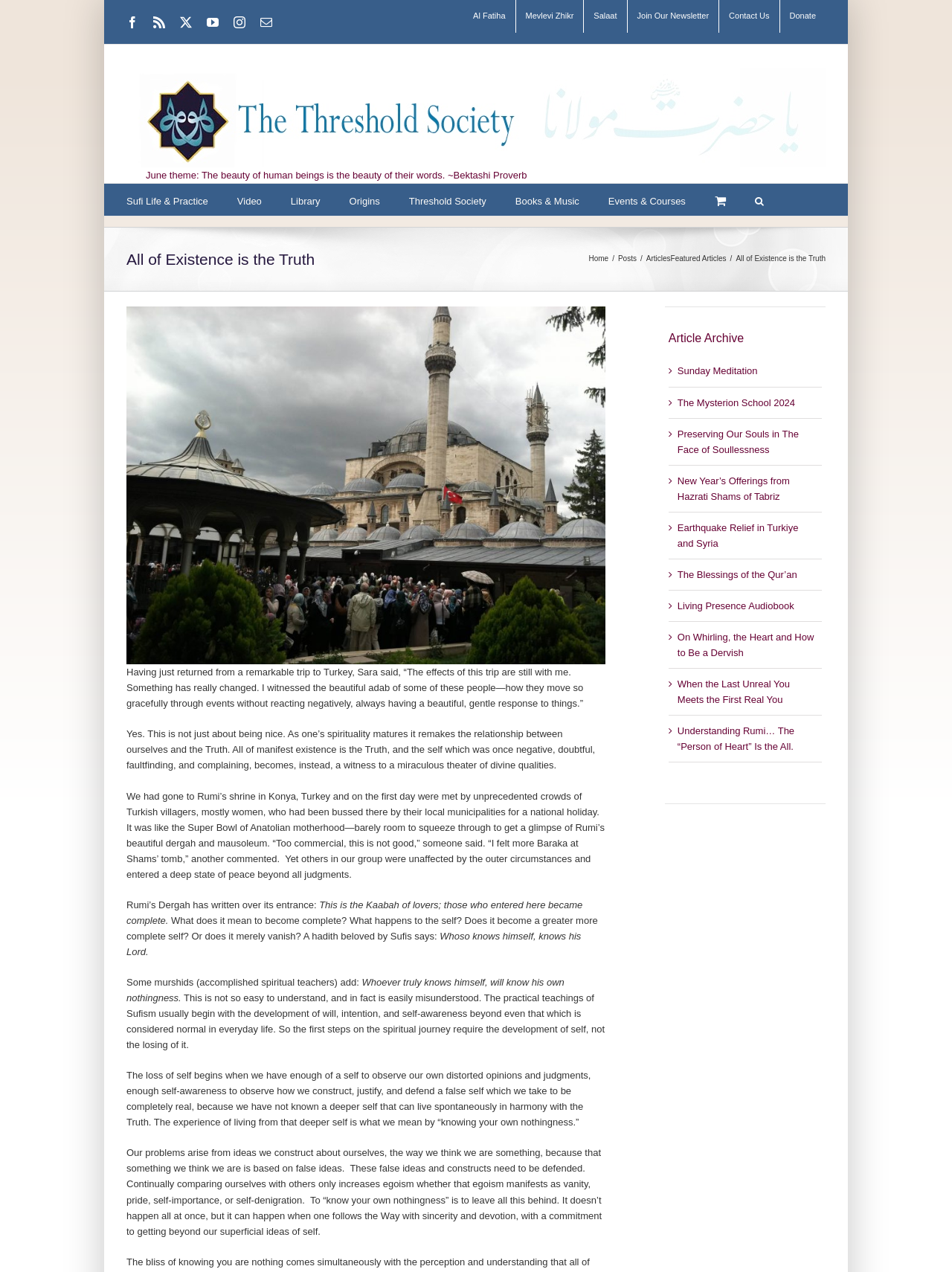Provide a one-word or short-phrase answer to the question:
What is the purpose of the 'View Cart' button?

To view shopping cart